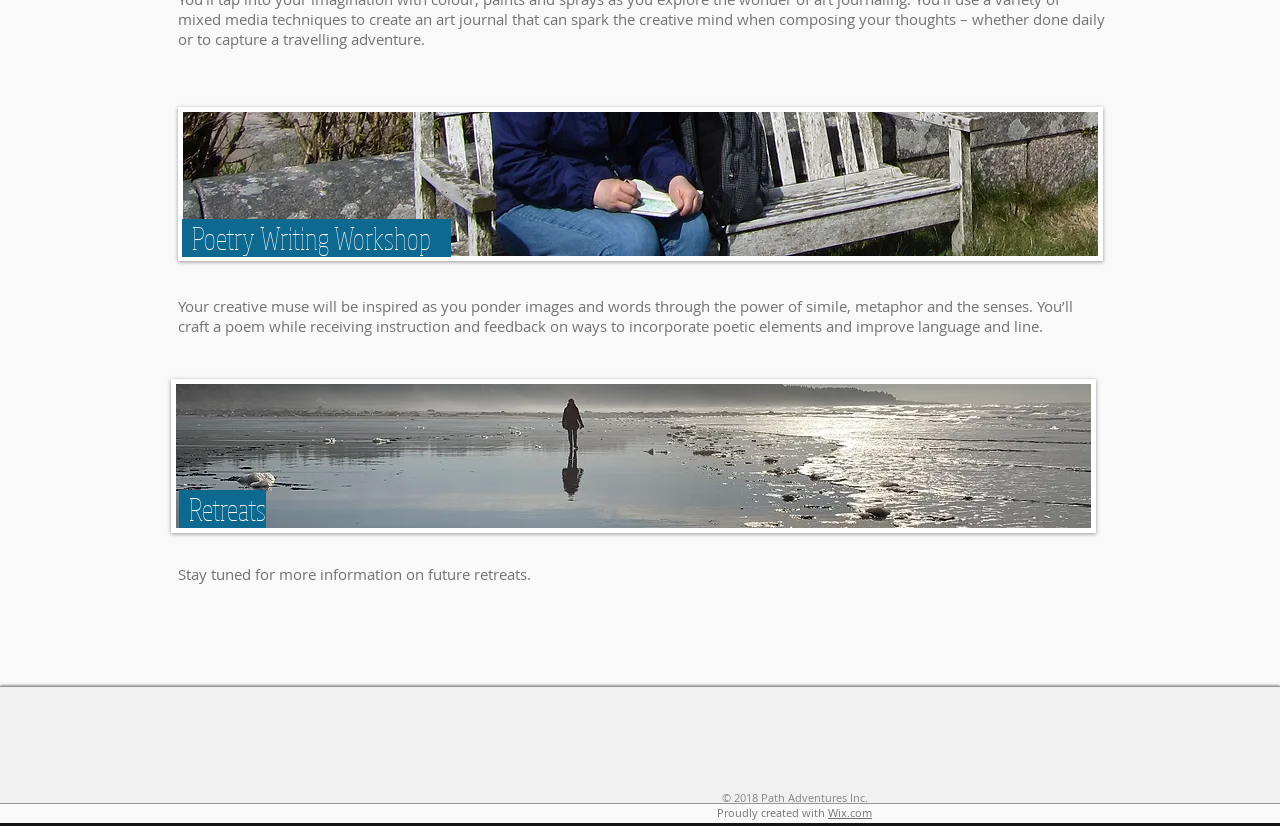What is the purpose of the images on the page?
Please respond to the question with as much detail as possible.

The images on the page, IMG_1043.JPG and IMG_0039.JPG, are likely used to inspire the creative muse, as mentioned in the workshop description, and to provide a visual stimulus for the poetry writing process.